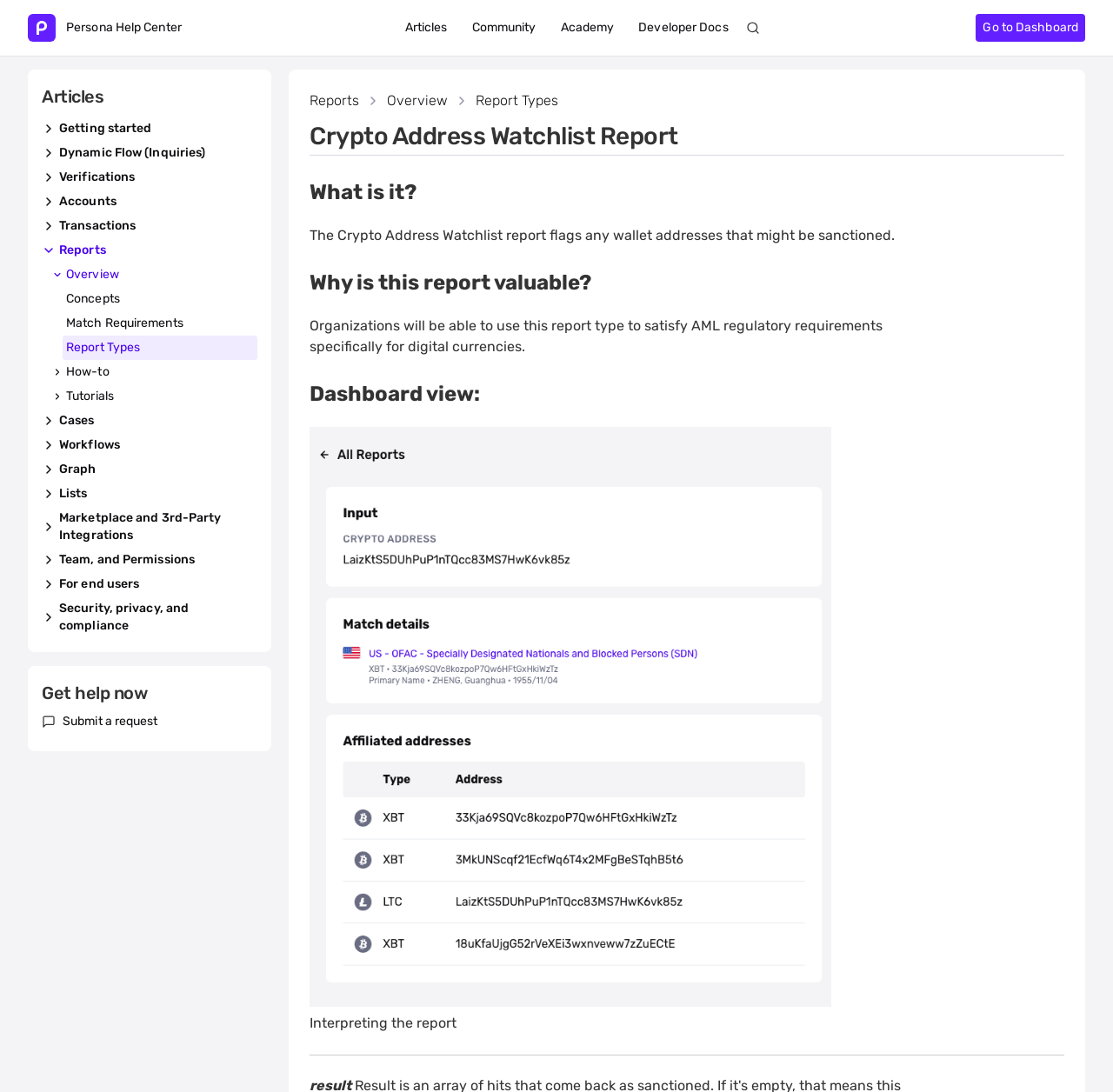What is the title of the first article in the 'Articles' section?
Look at the image and answer with only one word or phrase.

Getting started